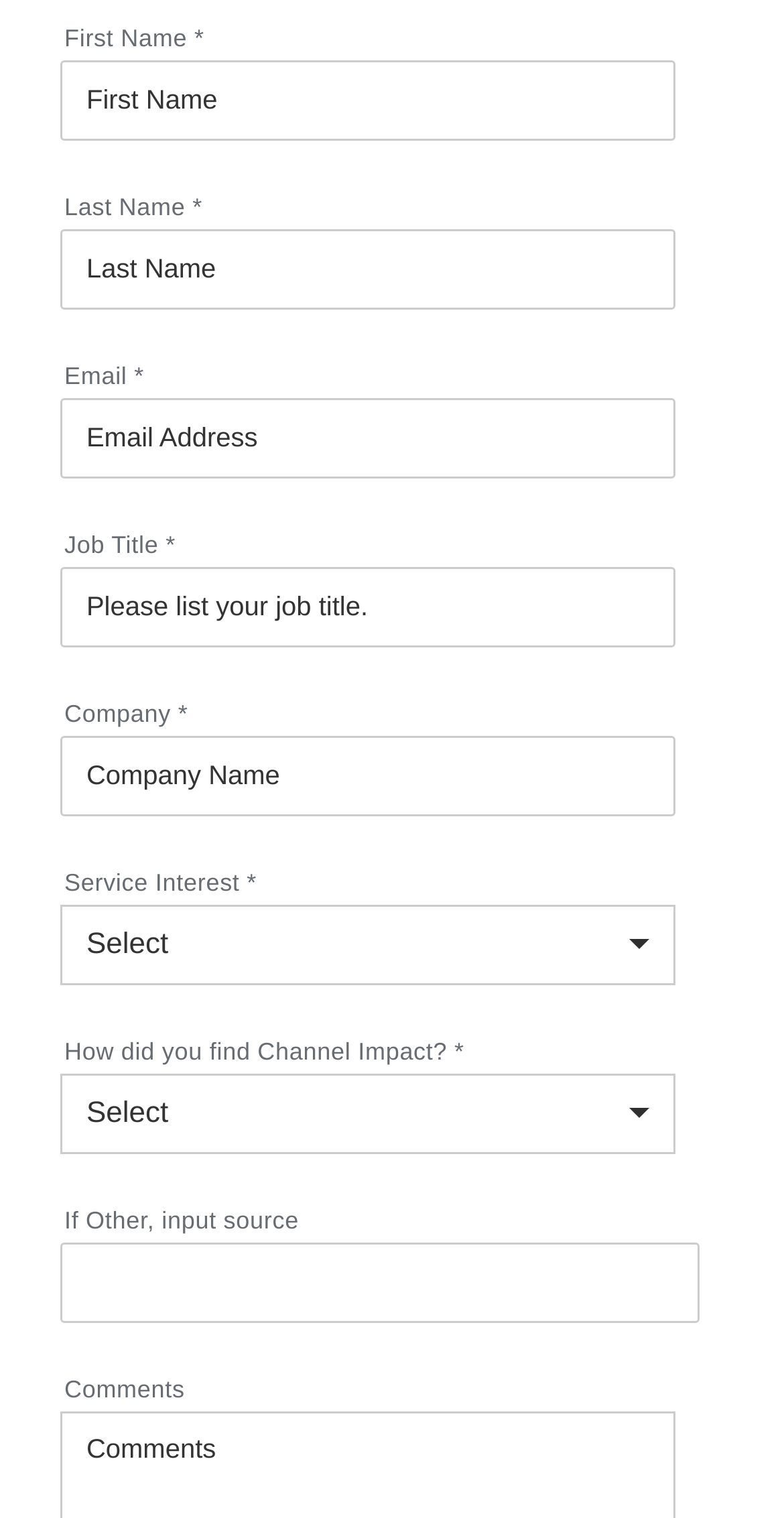What is the purpose of the 'If Other, input source' field? Using the information from the screenshot, answer with a single word or phrase.

To input source